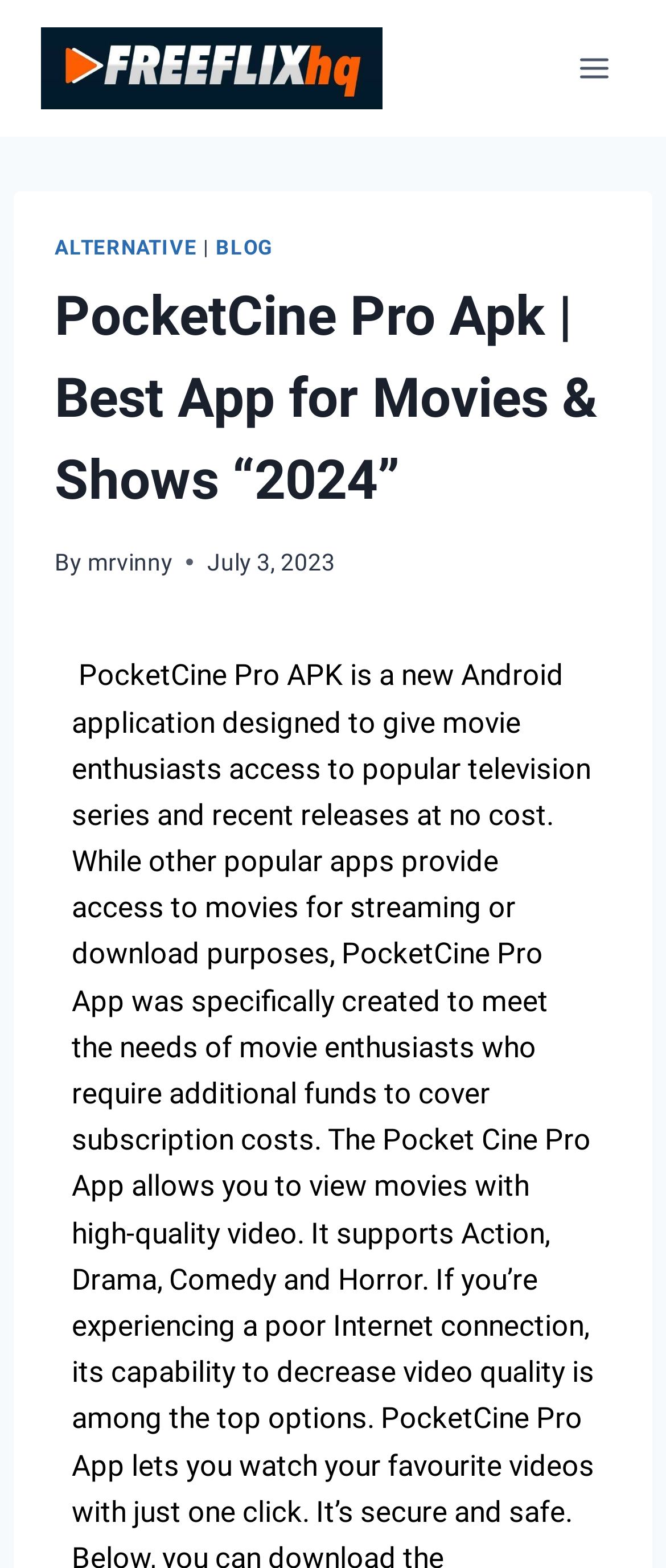What is the alternative mentioned on the webpage?
Look at the screenshot and give a one-word or phrase answer.

FreeFlix HQ